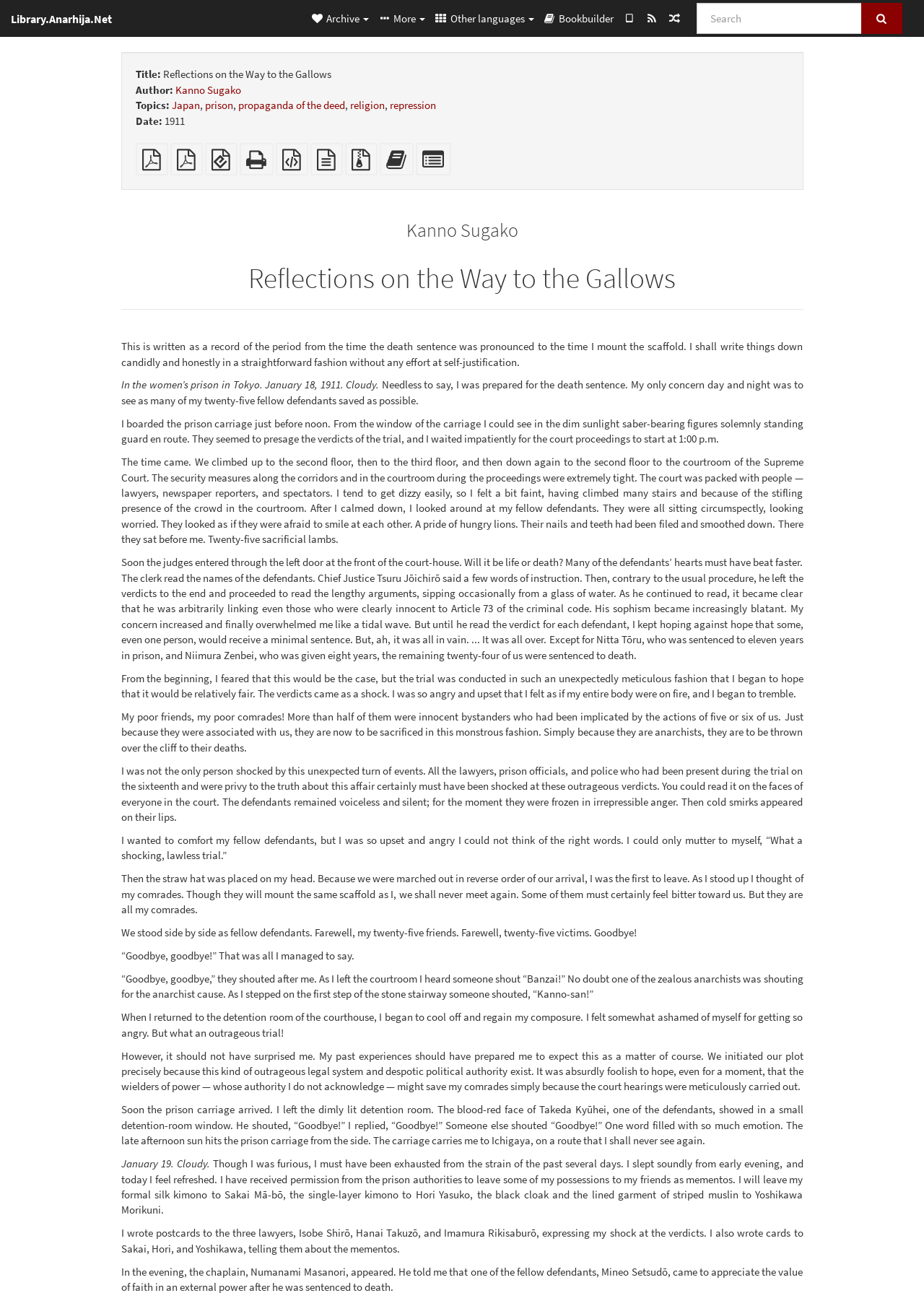Please locate and generate the primary heading on this webpage.

Reflections on the Way to the Gallows